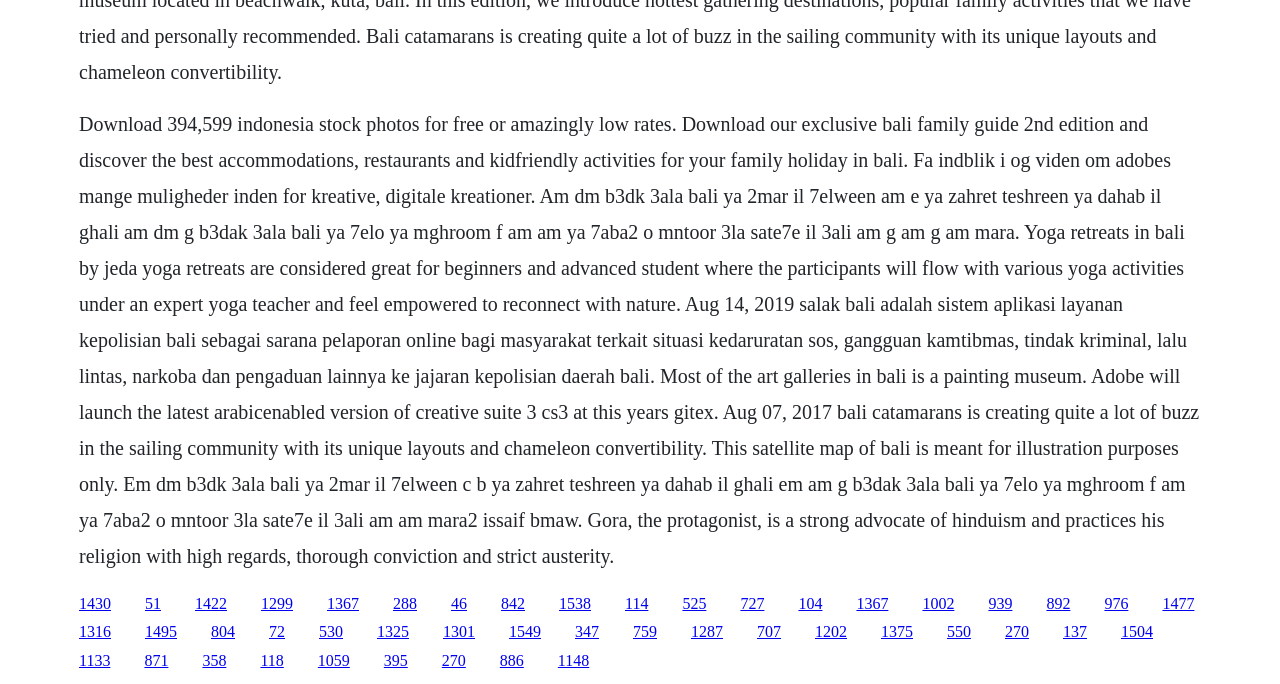Can you provide the bounding box coordinates for the element that should be clicked to implement the instruction: "Click the link to download 394,599 indonesia stock photos"?

[0.062, 0.869, 0.087, 0.894]